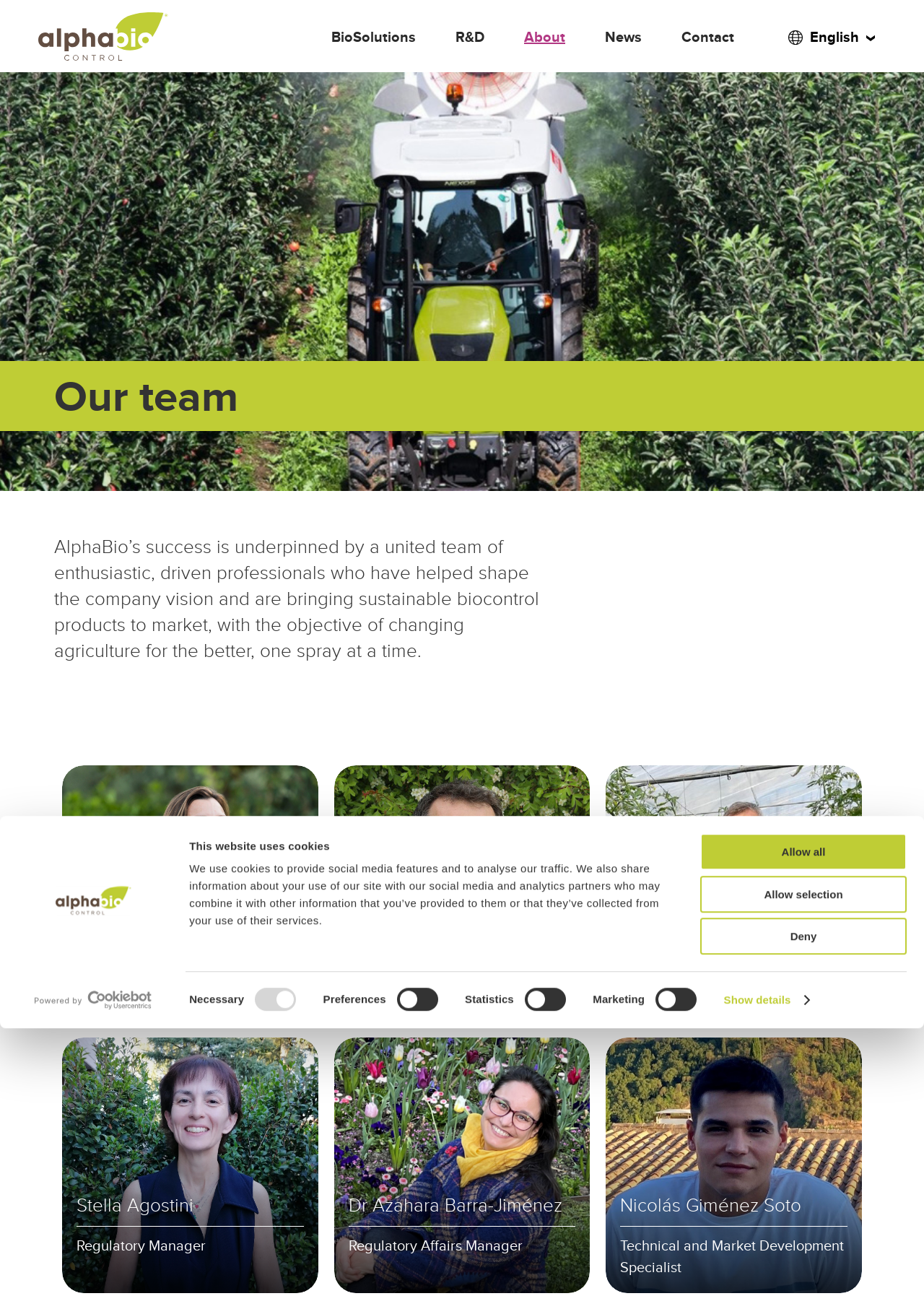Identify the bounding box coordinates of the section that should be clicked to achieve the task described: "View Marta Ruiz's profile".

[0.083, 0.711, 0.329, 0.737]